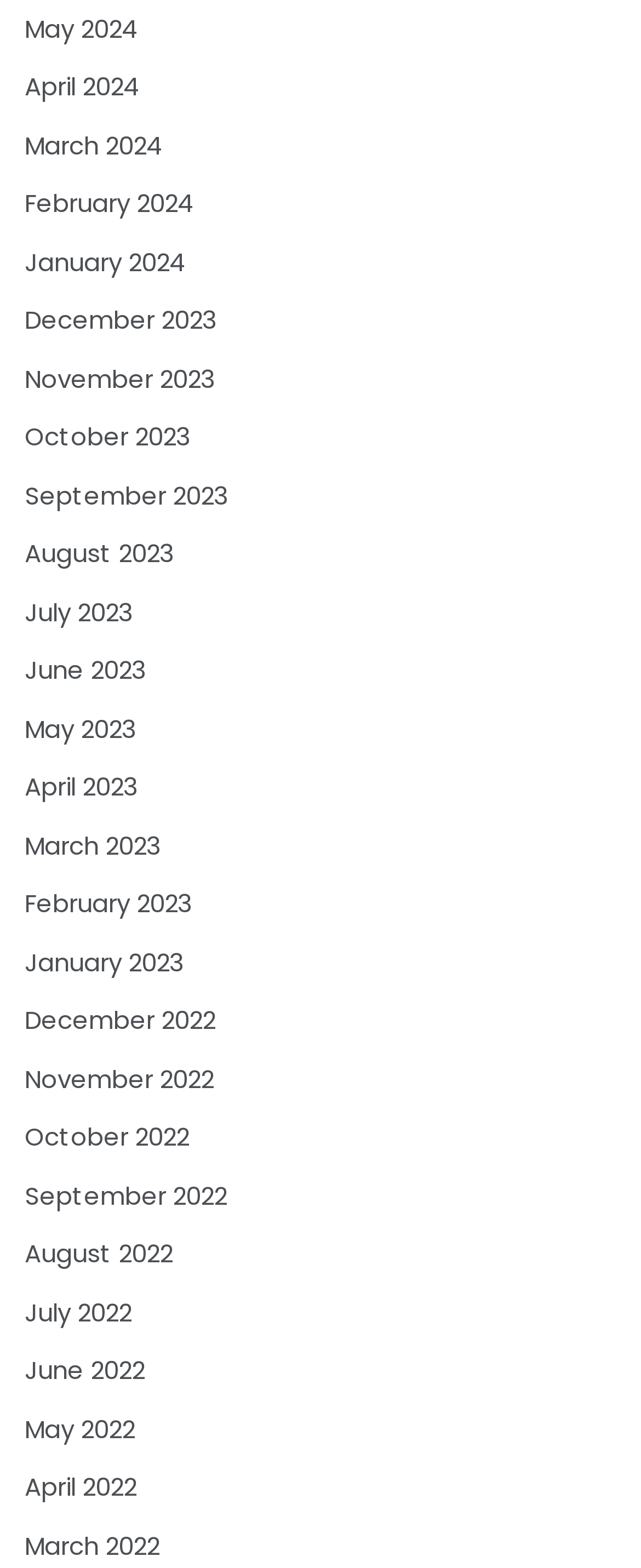Are the month names grouped by year?
Please provide a single word or phrase answer based on the image.

Yes